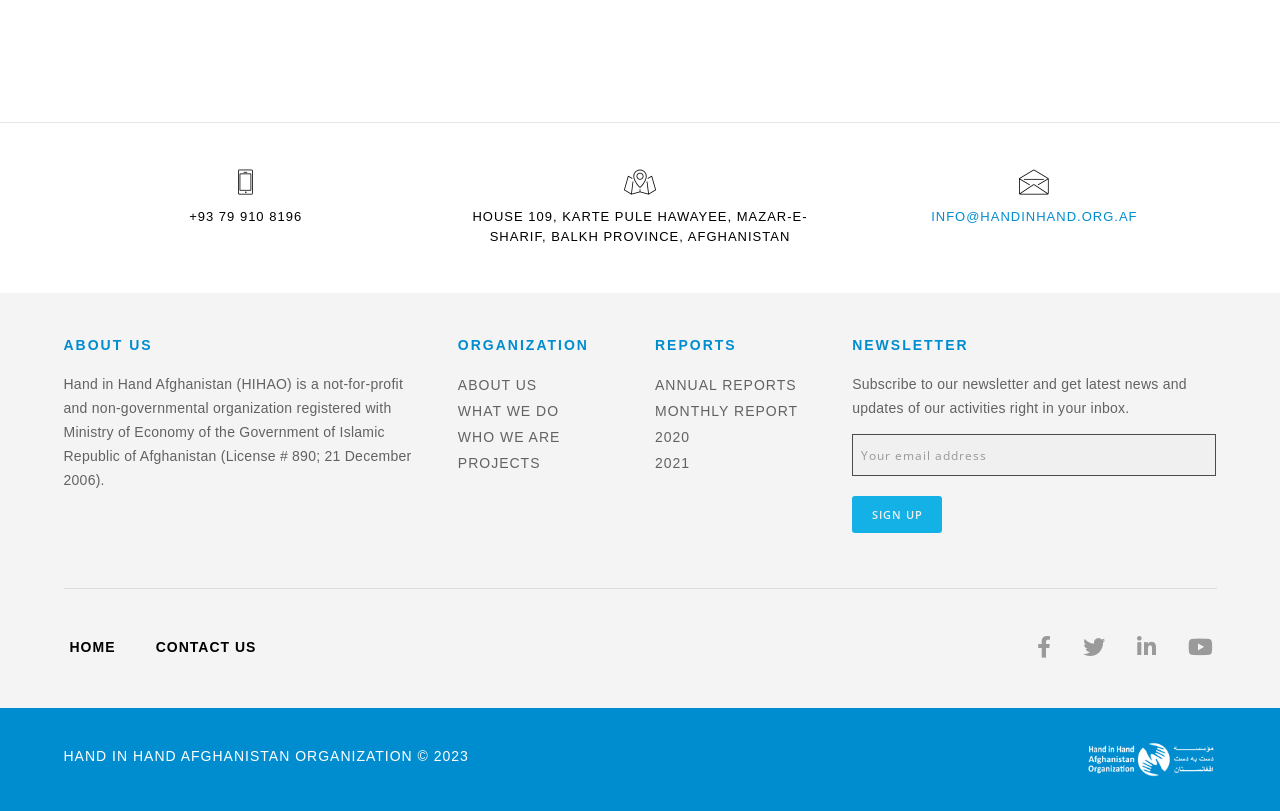Please identify the bounding box coordinates of the area I need to click to accomplish the following instruction: "View the 2020 report".

[0.512, 0.529, 0.539, 0.549]